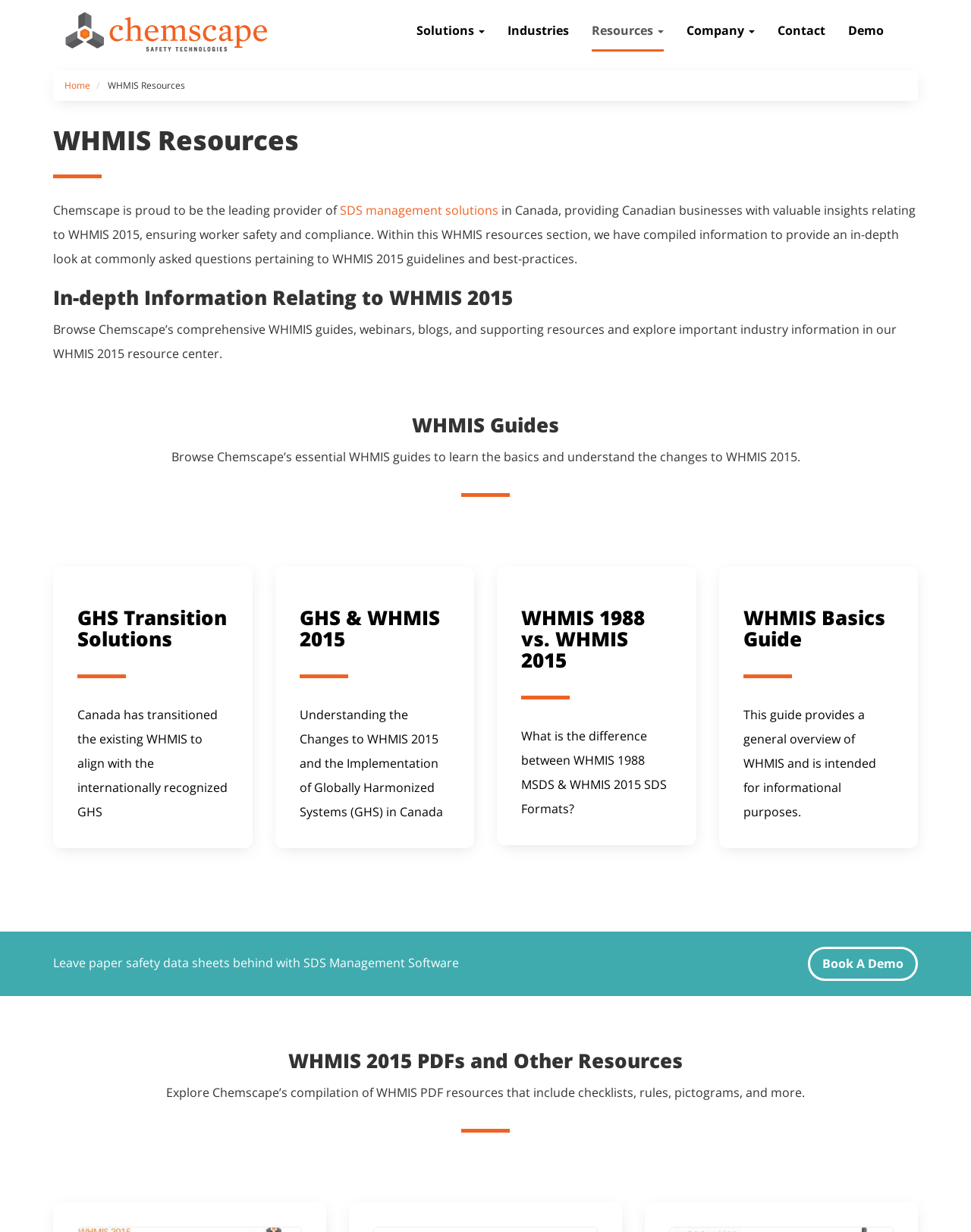Based on the image, please respond to the question with as much detail as possible:
What is the purpose of the SDS Management Software?

The purpose of the SDS Management Software can be inferred from the text above the 'Book A Demo' button, which states 'Leave paper safety data sheets behind with SDS Management Software'. This suggests that the software is intended to replace traditional paper-based safety data sheets.